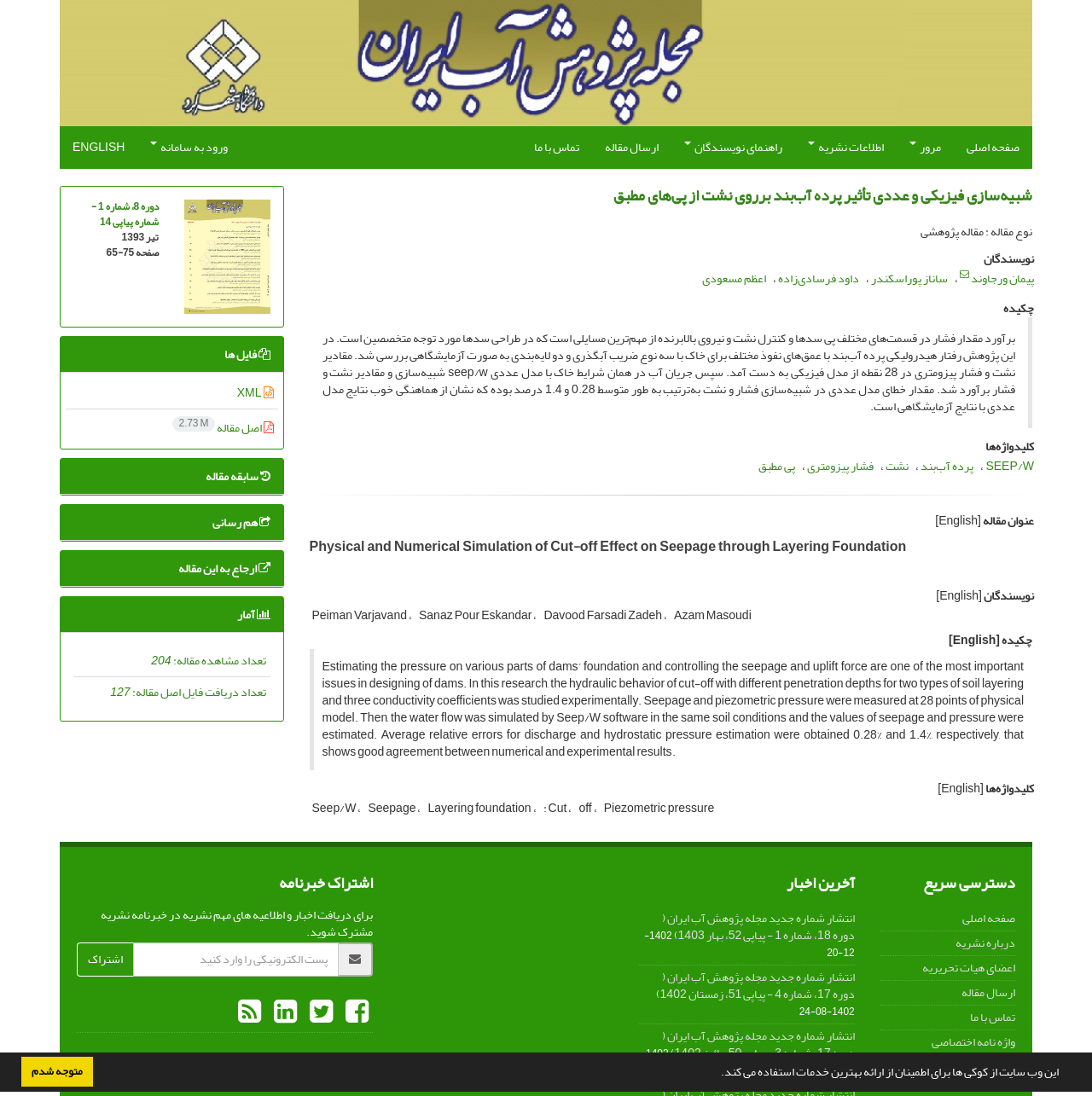Please identify the bounding box coordinates of the clickable element to fulfill the following instruction: "download the original article". The coordinates should be four float numbers between 0 and 1, i.e., [left, top, right, bottom].

[0.158, 0.38, 0.25, 0.401]